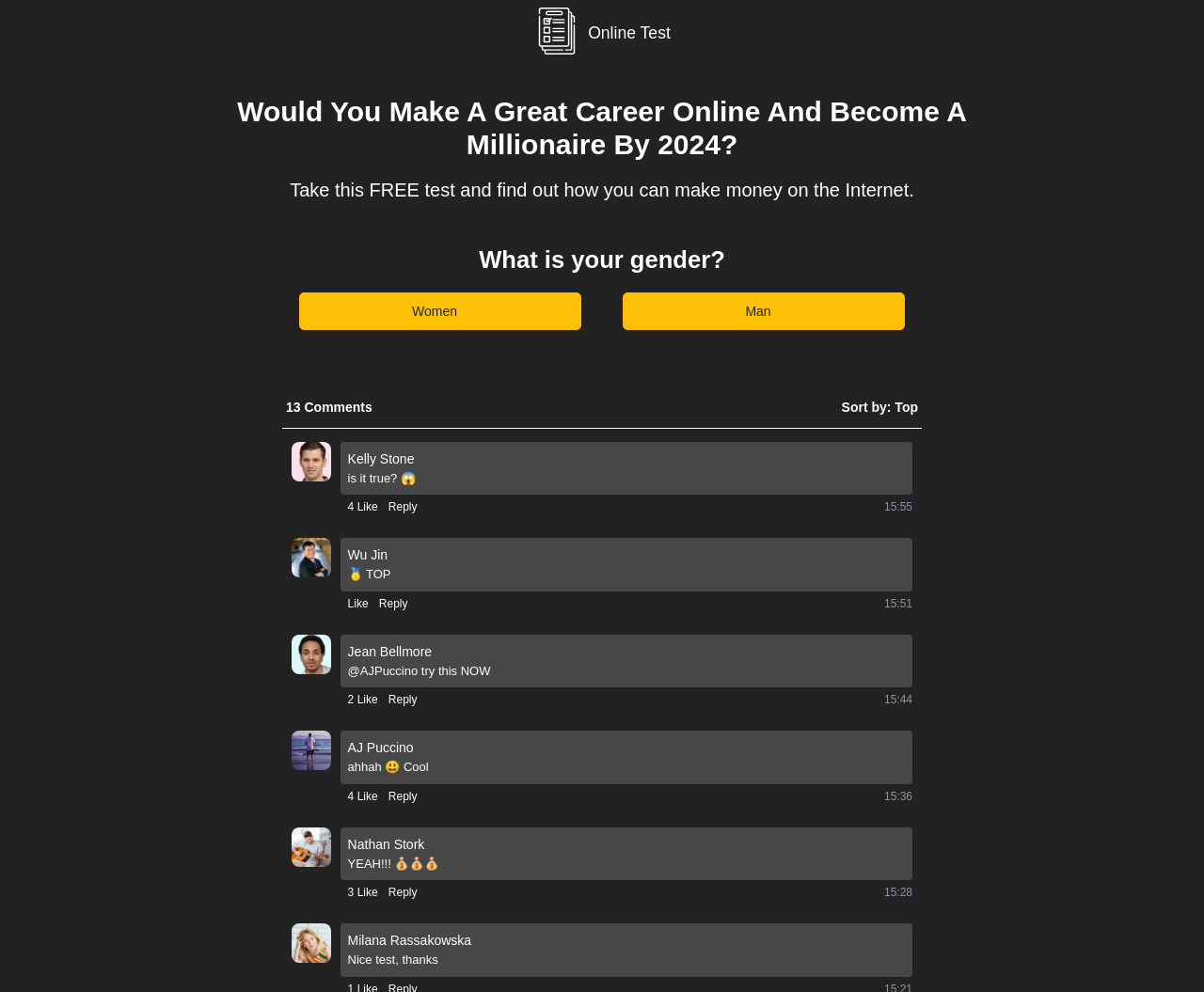What is the topic of the online test?
Answer the question with a single word or phrase by looking at the picture.

Career online